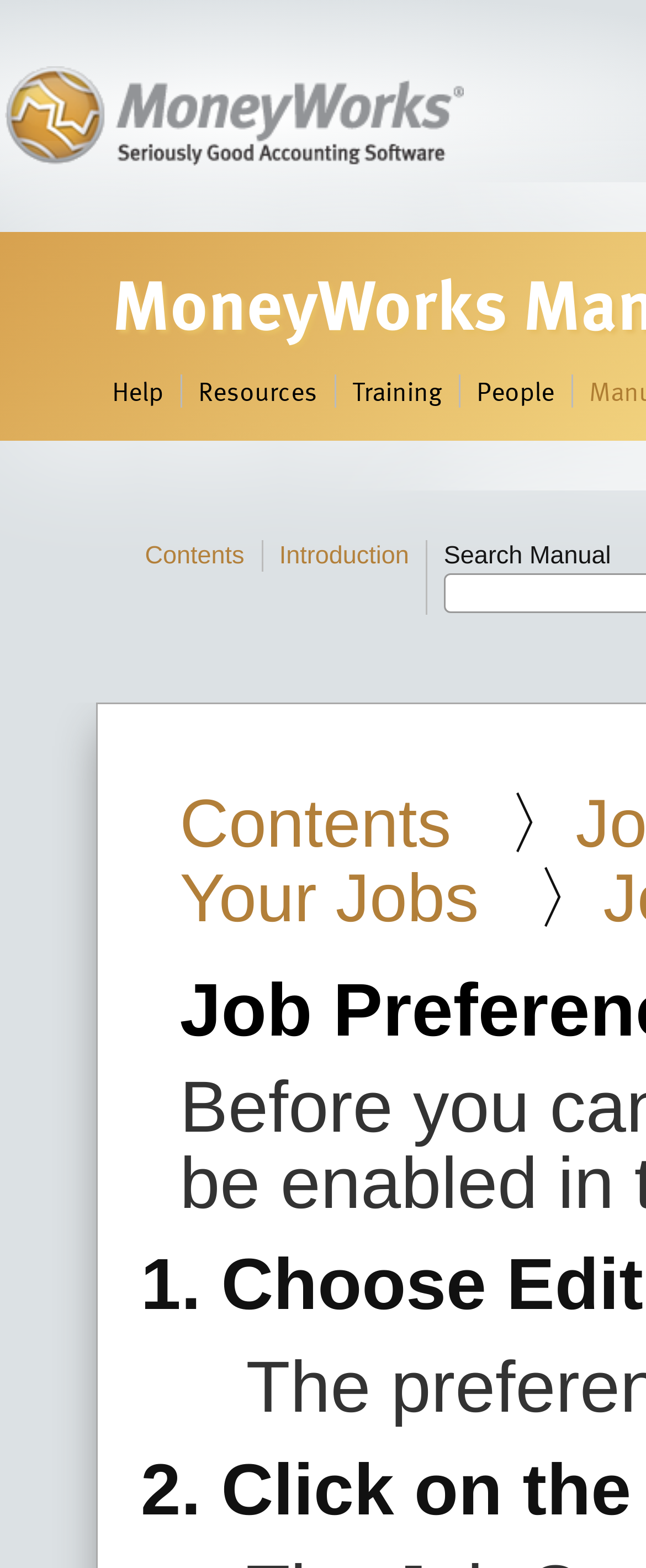Please analyze the image and give a detailed answer to the question:
What is the second link in the main navigation?

I looked at the main navigation links and found that the second link is 'Resources', which is located between 'Help' and 'Training'.